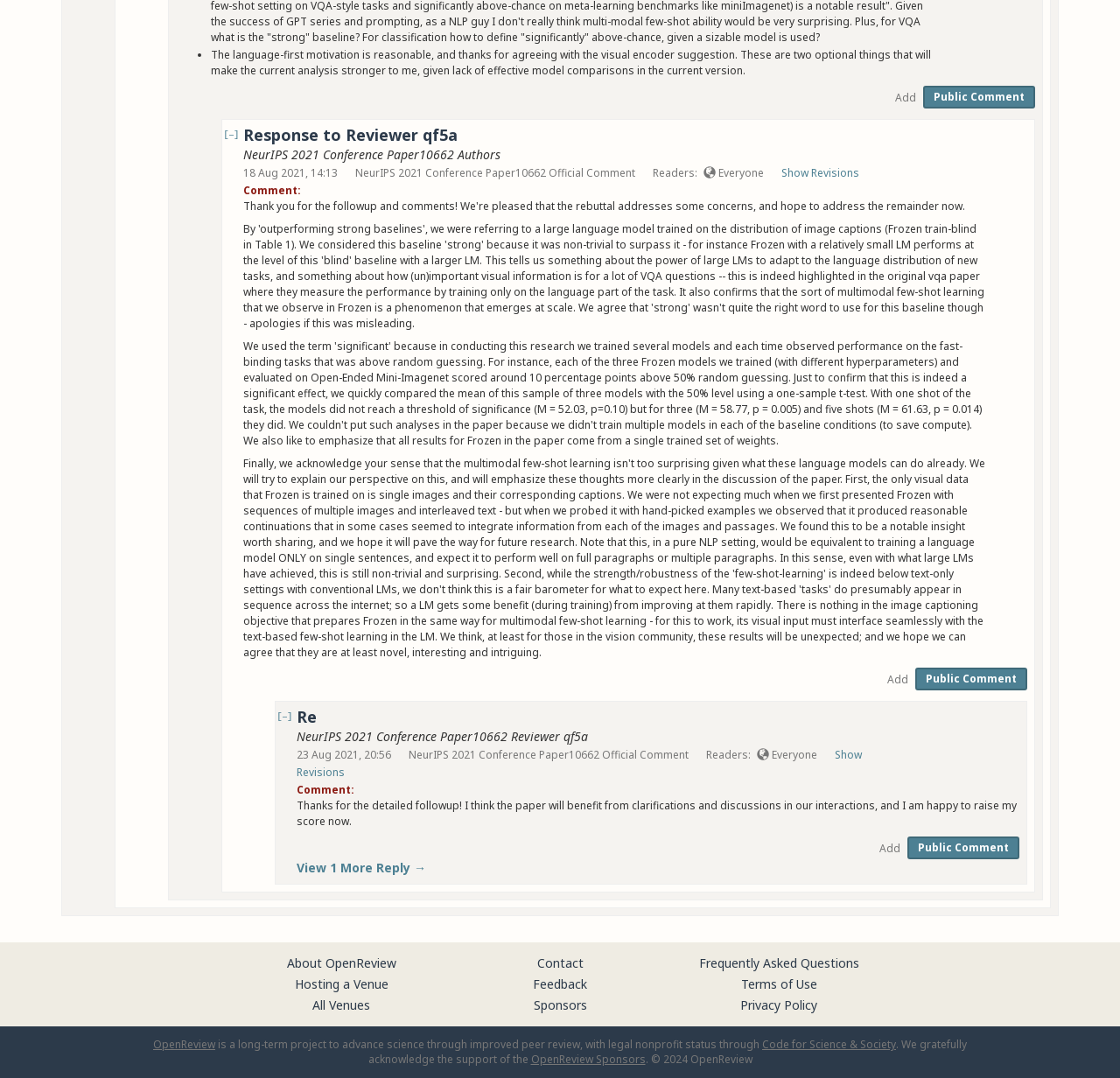Please examine the image and answer the question with a detailed explanation:
Who is the author of the paper?

I looked for the author's name on the webpage, but it is not explicitly mentioned. The webpage only mentions the reviewers and the paper title.